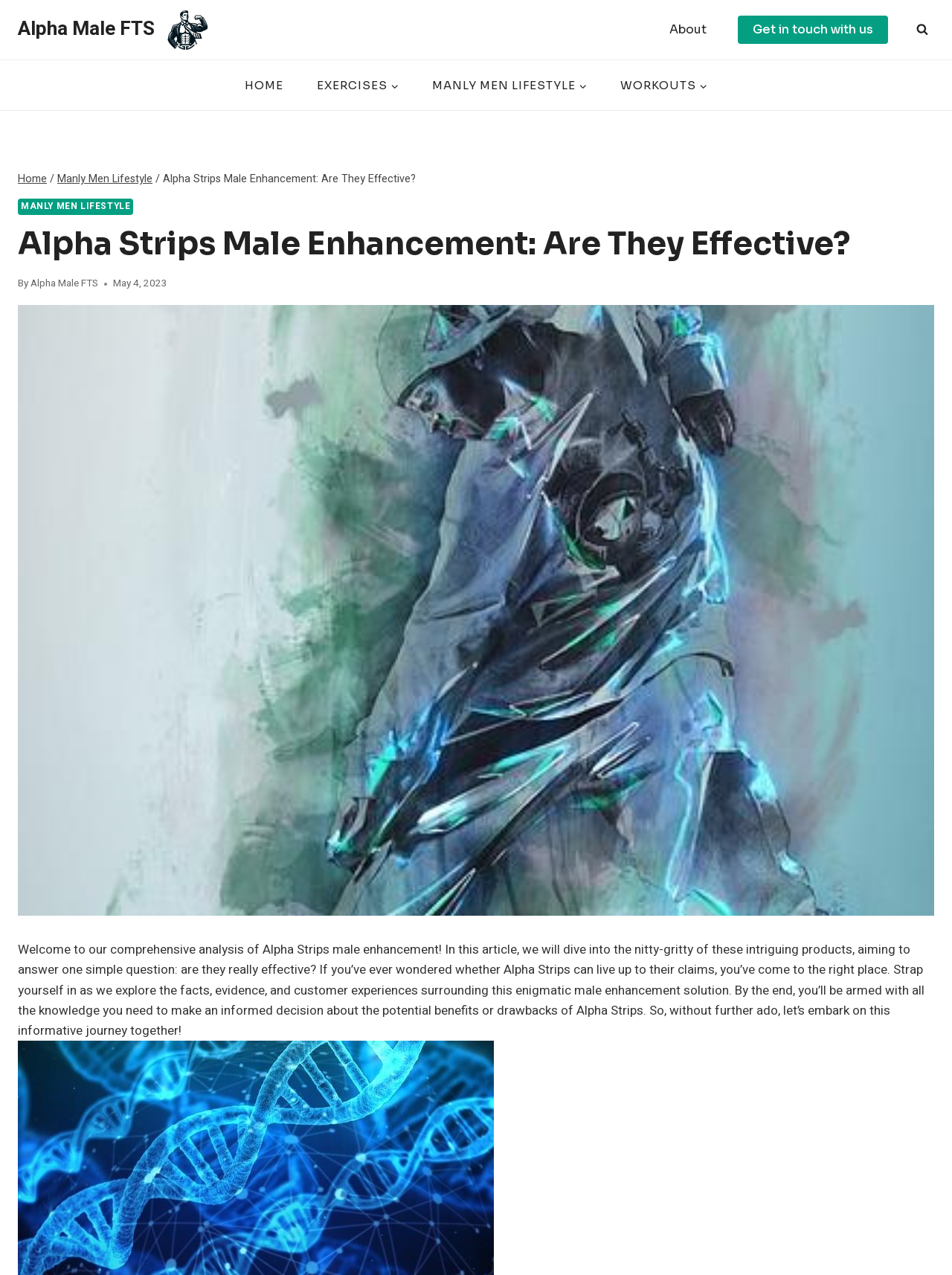Summarize the webpage with a detailed and informative caption.

The webpage is about Alpha Strips Male Enhancement, with a focus on whether it is effective. At the top left, there is a logo of Alpha Male FTS, accompanied by a link to the same website. Below the logo, there is a secondary navigation menu with a link to "About". On the top right, there is a link to "Get in touch with us" and a button to view a search form.

The primary navigation menu is located below the logo, with links to "HOME", "EXERCISES", "MANLY MEN LIFESTYLE", and "WORKOUTS". Below the primary navigation menu, there is a header section with breadcrumbs, showing the current page's location as "Home > Manly Men Lifestyle > Alpha Strips Male Enhancement: Are They Effective?".

The main content of the webpage is an article that discusses Alpha Strips Male Enhancement, with a heading that matches the page title. The article is written by Alpha Male FTS and was published on May 4, 2023. The content of the article is a comprehensive analysis of Alpha Strips, aiming to answer whether they are effective. The article is divided into sections, with a brief introduction that invites readers to explore the facts, evidence, and customer experiences surrounding this male enhancement solution.